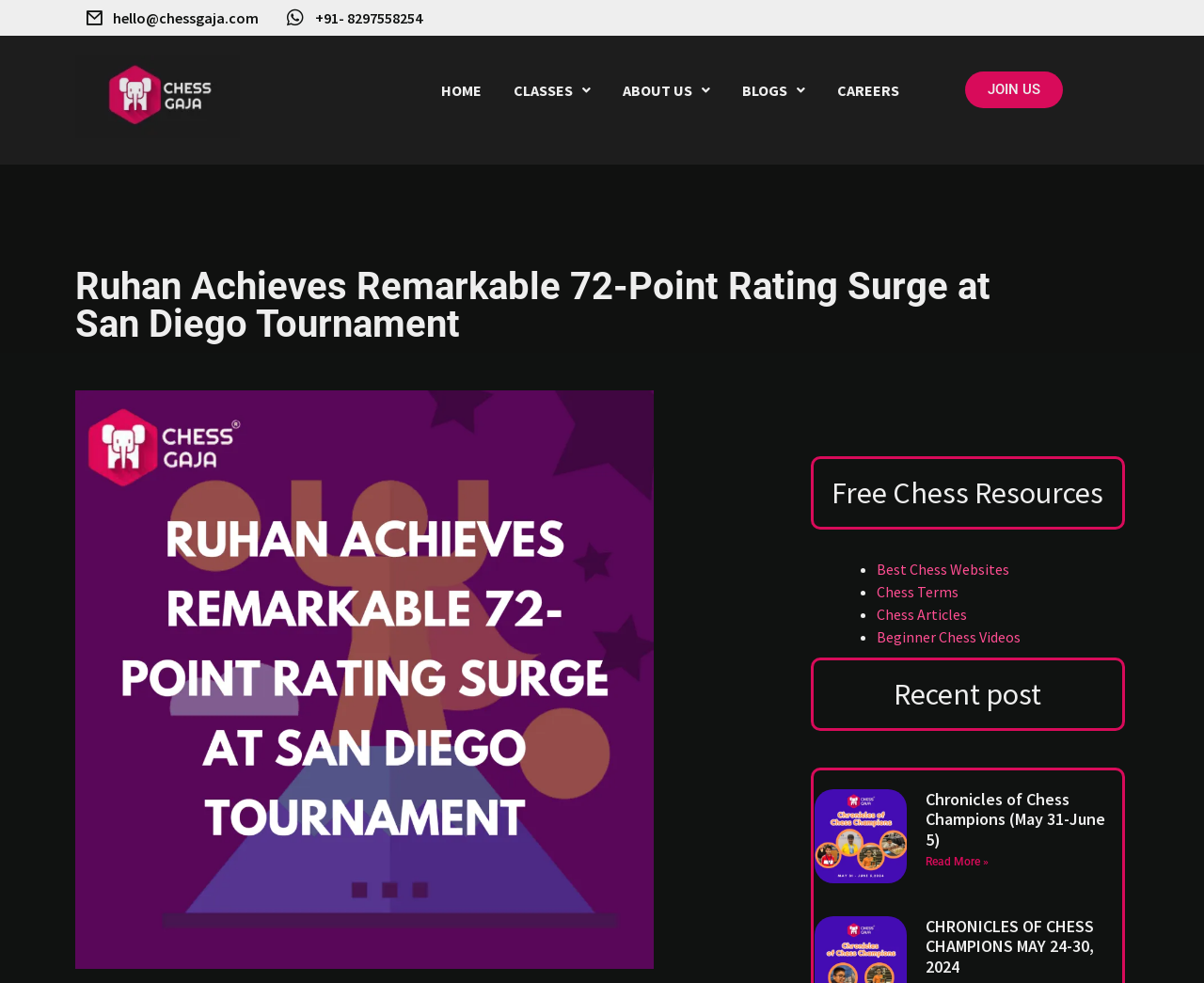Locate the bounding box coordinates of the clickable region necessary to complete the following instruction: "Go to HOME page". Provide the coordinates in the format of four float numbers between 0 and 1, i.e., [left, top, right, bottom].

[0.353, 0.056, 0.413, 0.127]